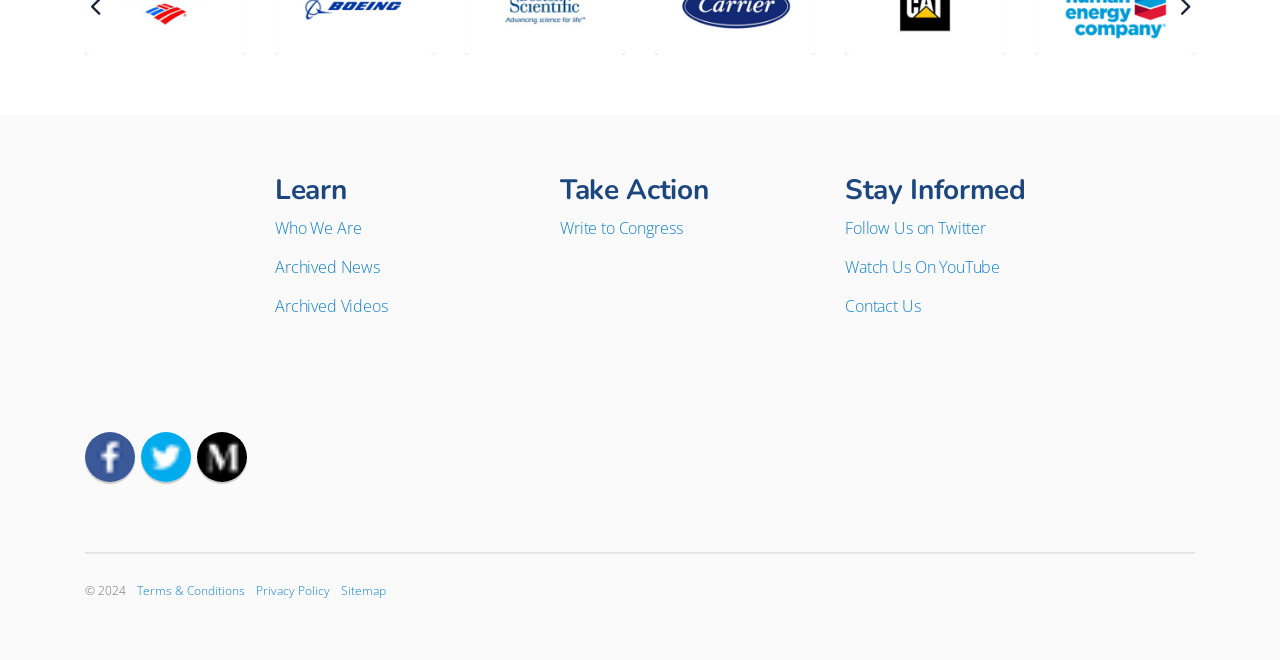Locate the bounding box coordinates of the clickable area needed to fulfill the instruction: "Read archived news".

[0.215, 0.388, 0.297, 0.421]